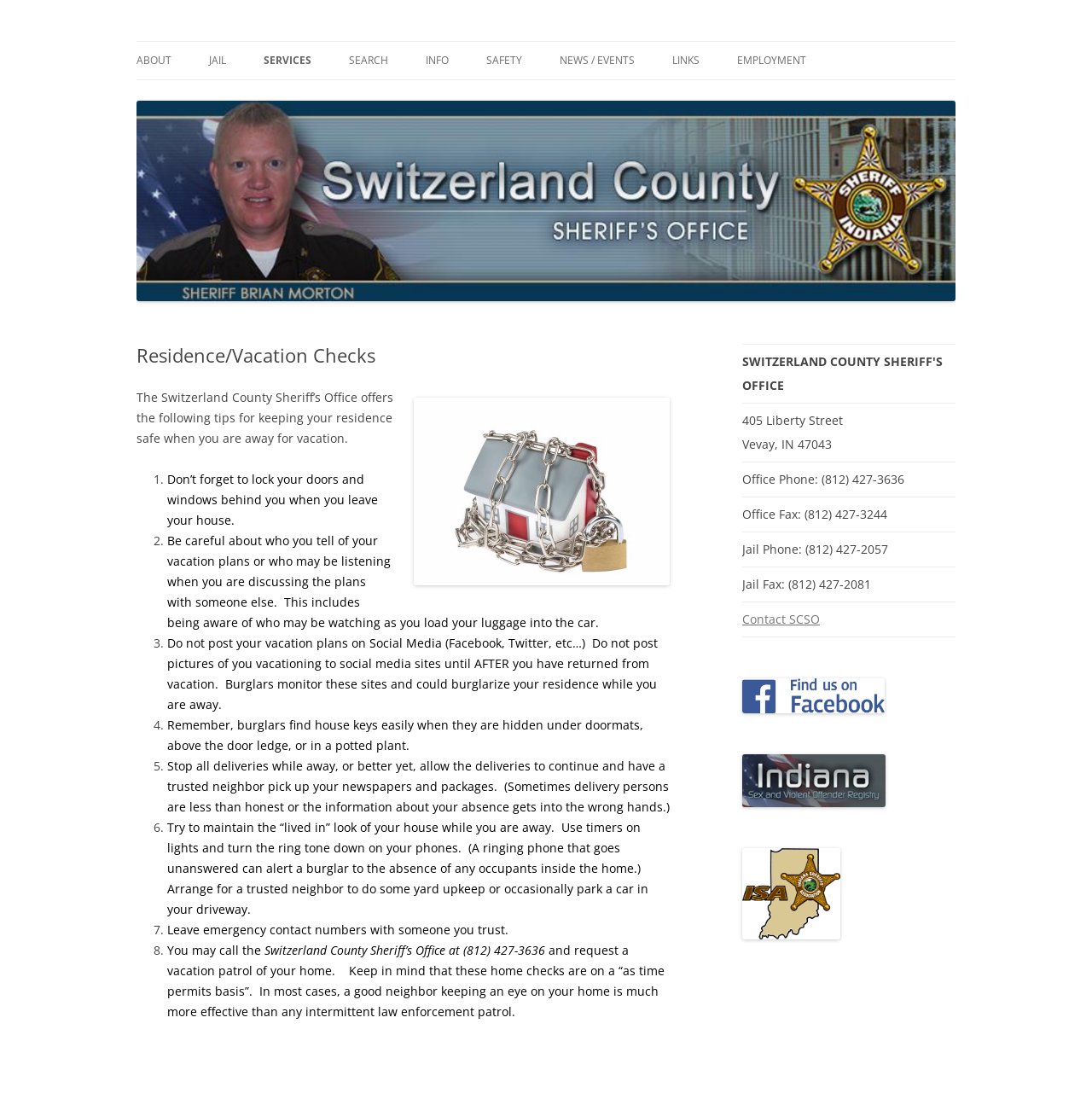Can you find the bounding box coordinates for the element that needs to be clicked to execute this instruction: "Click on NEWS / EVENTS"? The coordinates should be given as four float numbers between 0 and 1, i.e., [left, top, right, bottom].

[0.512, 0.038, 0.581, 0.073]